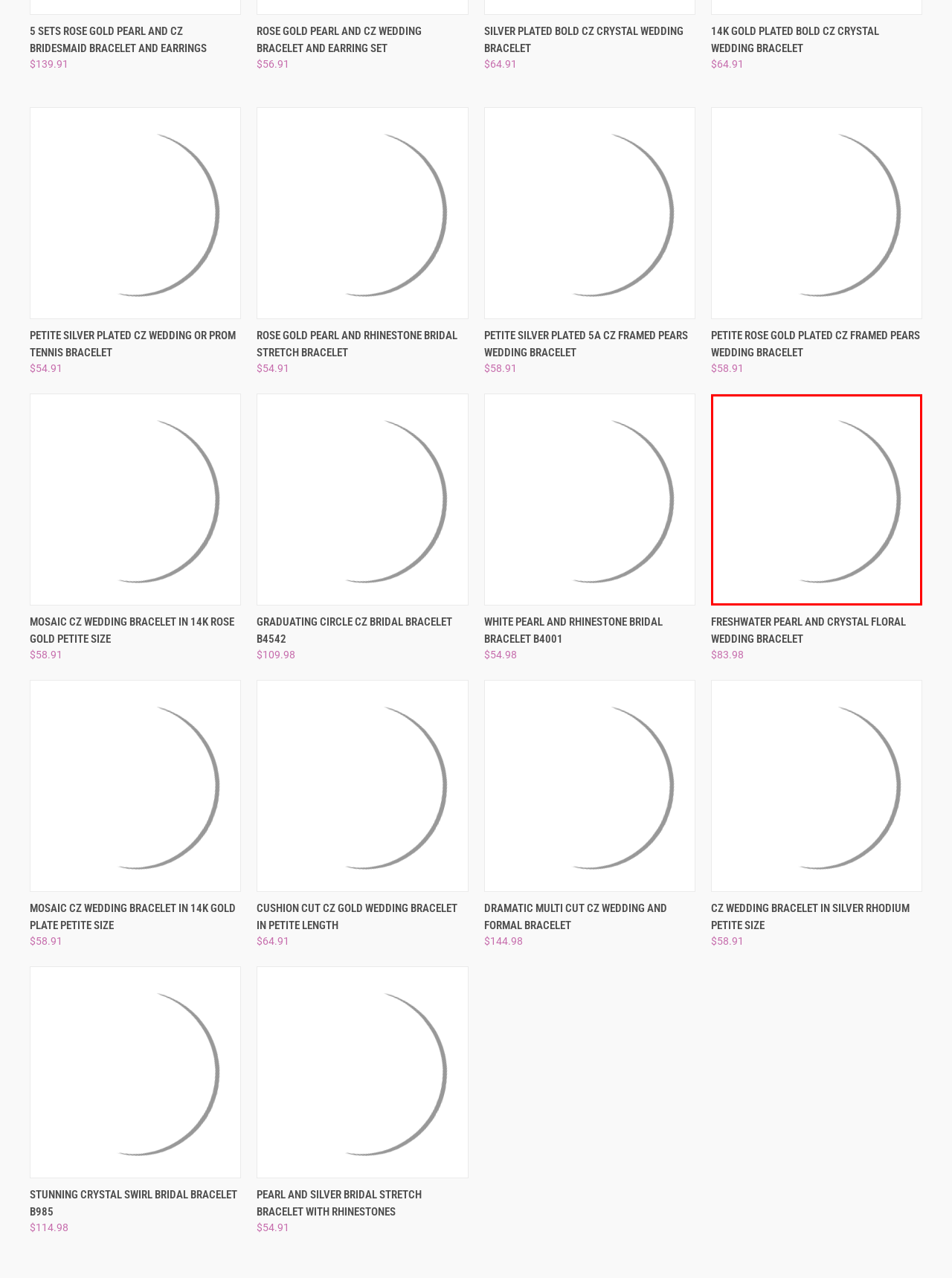Review the screenshot of a webpage that includes a red bounding box. Choose the webpage description that best matches the new webpage displayed after clicking the element within the bounding box. Here are the candidates:
A. CZ Wedding Bracelet in Silver Rhodium Petite Size
B. Rose Gold Pearl and Rhinestone Bridal Stretch Bracelet
C. Mosaic CZ Wedding Bracelet in 14K Rose Gold Petite Size
D. Petite Silver Plated CZ Wedding or prom Tennis Bracelet
E. Graduating Circle CZ Bridal Bracelet b4542
F. Freshwater Pearl and Crystal Floral Wedding Bracelet
G. Mosaic CZ Wedding Bracelet in 14K Gold Plate Petite Size
H. Pearl and Silver Bridal Stretch Bracelet with Rhinestones

F